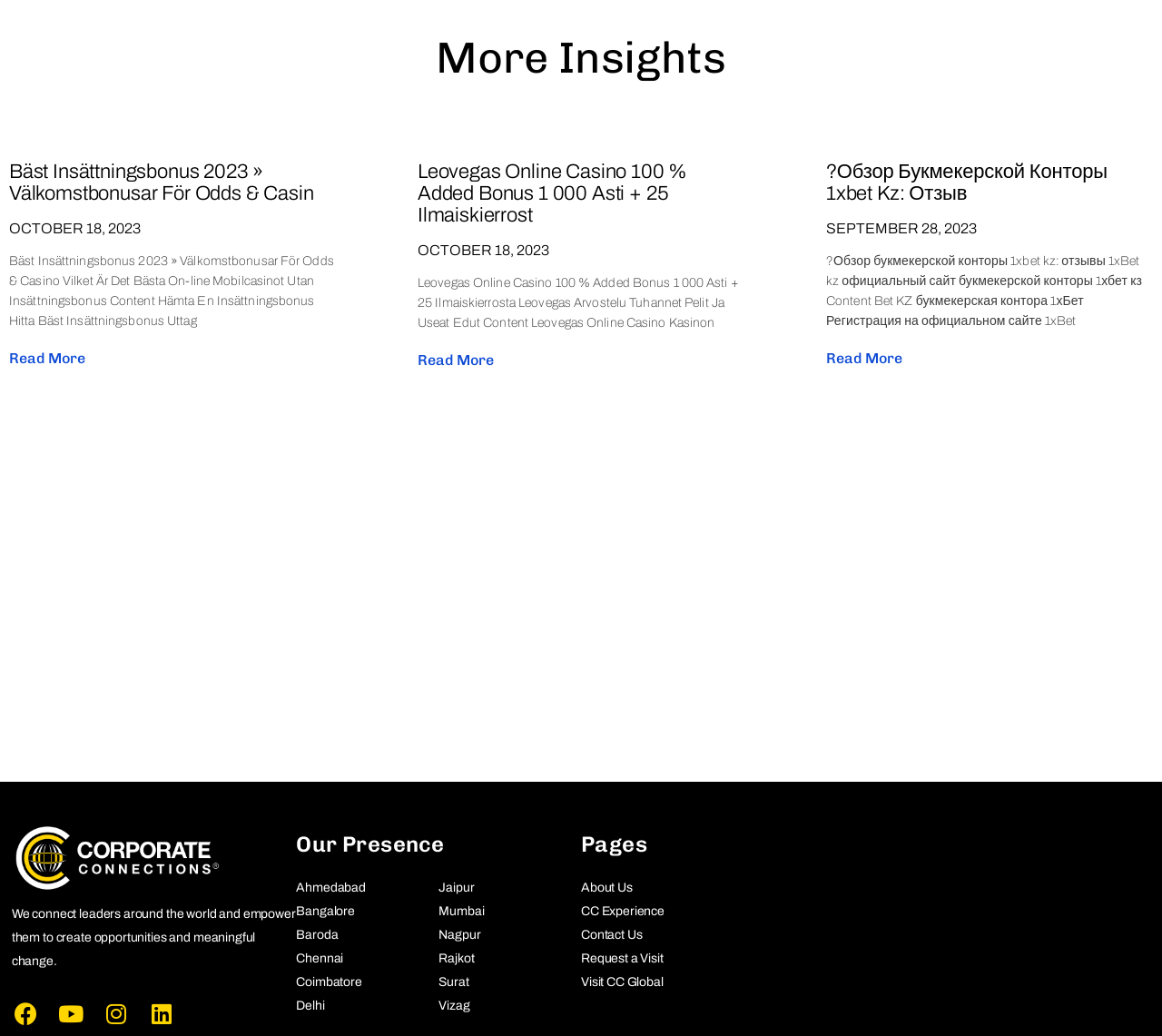What is the date of the second article?
Offer a detailed and exhaustive answer to the question.

The second article has a date mentioned as 'OCTOBER 18, 2023', which is likely the publication or update date of the article.